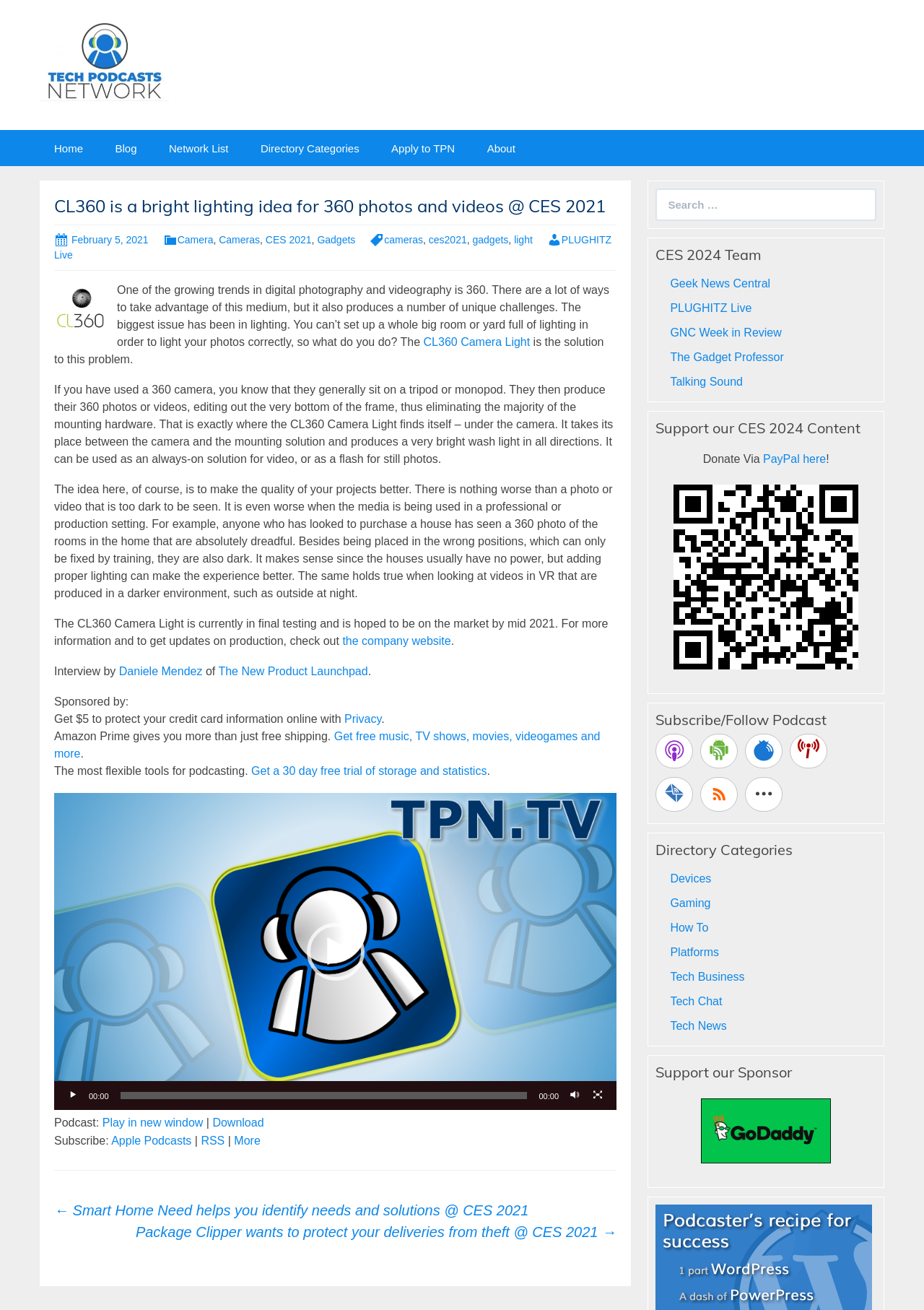Please find the top heading of the webpage and generate its text.

CL360 is a bright lighting idea for 360 photos and videos @ CES 2021